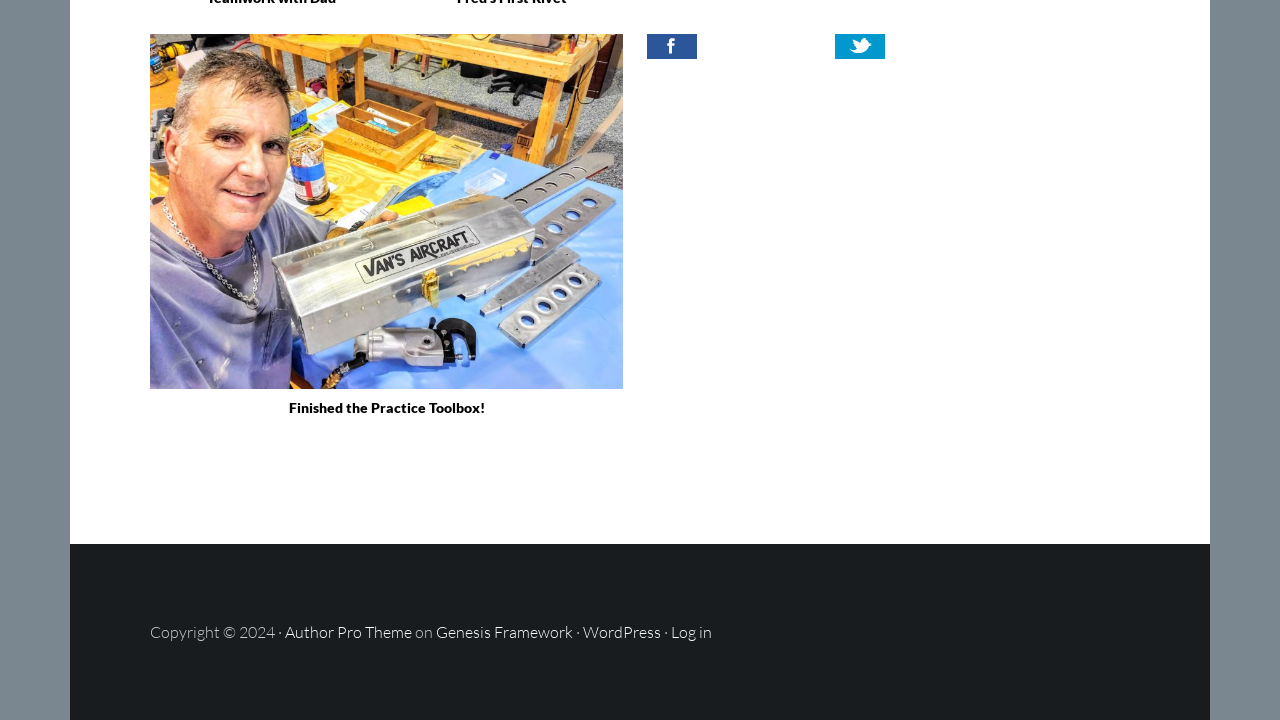What is the purpose of the link 'Log in'?
Provide a short answer using one word or a brief phrase based on the image.

To log in to the website